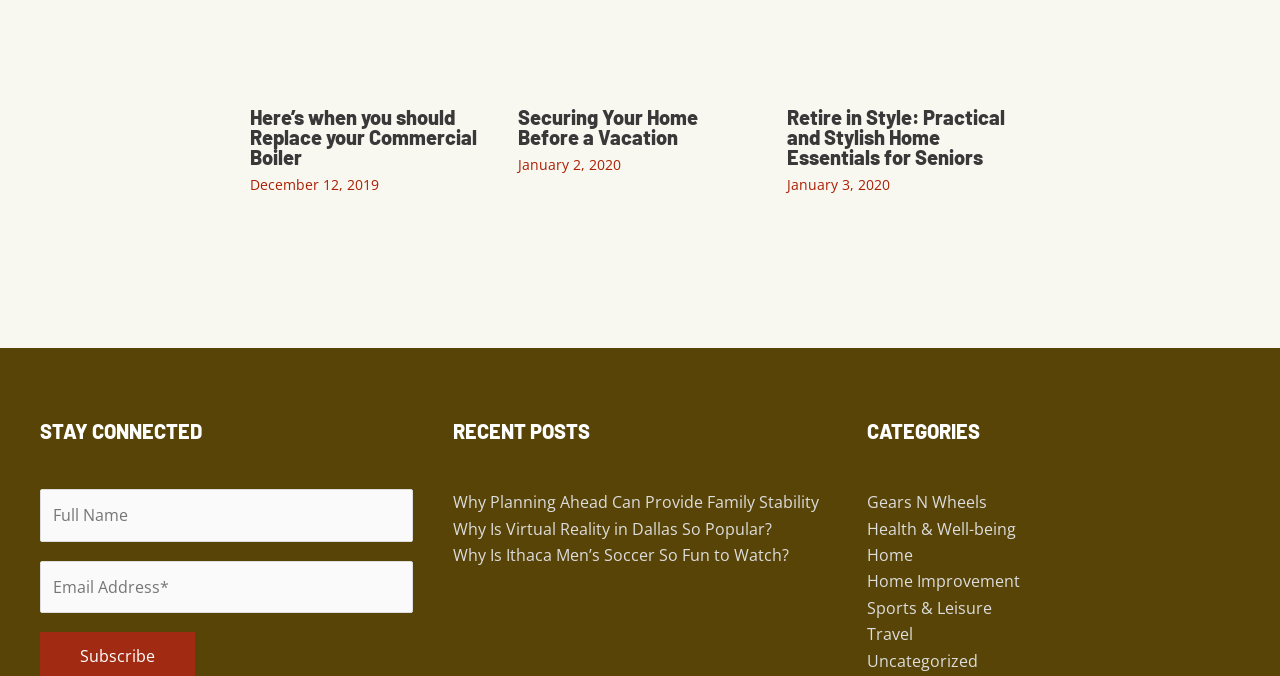Determine the bounding box for the described UI element: "Travel".

[0.677, 0.922, 0.713, 0.954]